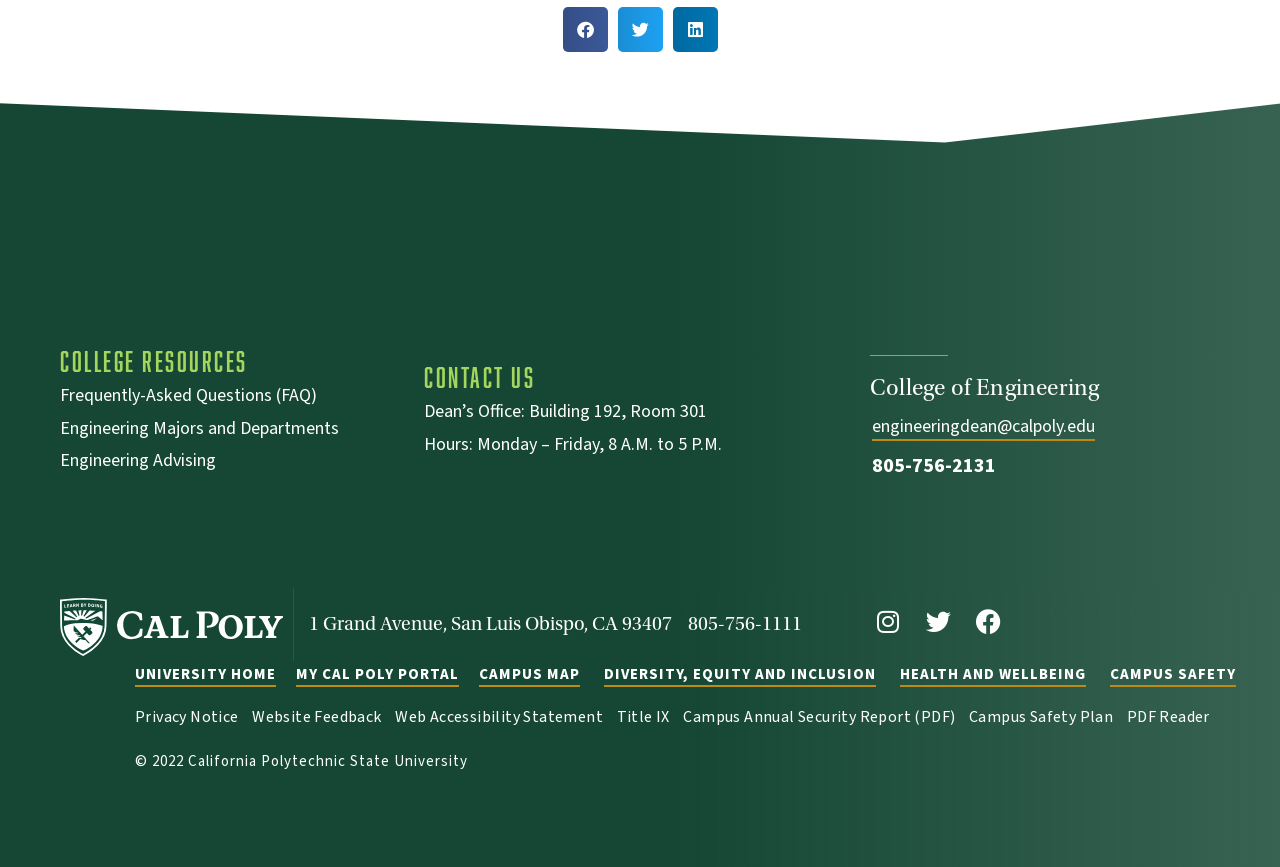Locate the bounding box of the UI element defined by this description: "University Home". The coordinates should be given as four float numbers between 0 and 1, formatted as [left, top, right, bottom].

[0.105, 0.765, 0.216, 0.792]